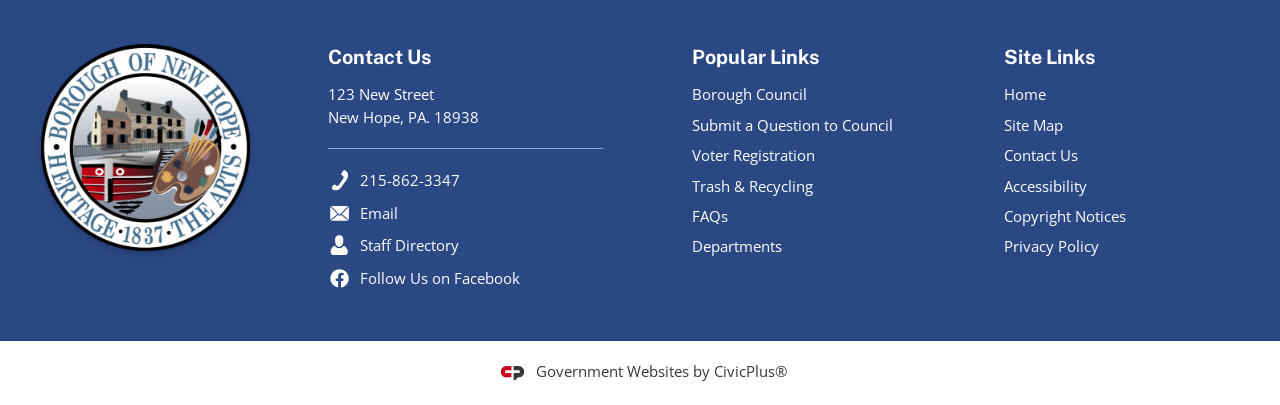Answer the following query concisely with a single word or phrase:
What is the name of the social media platform to follow?

Facebook